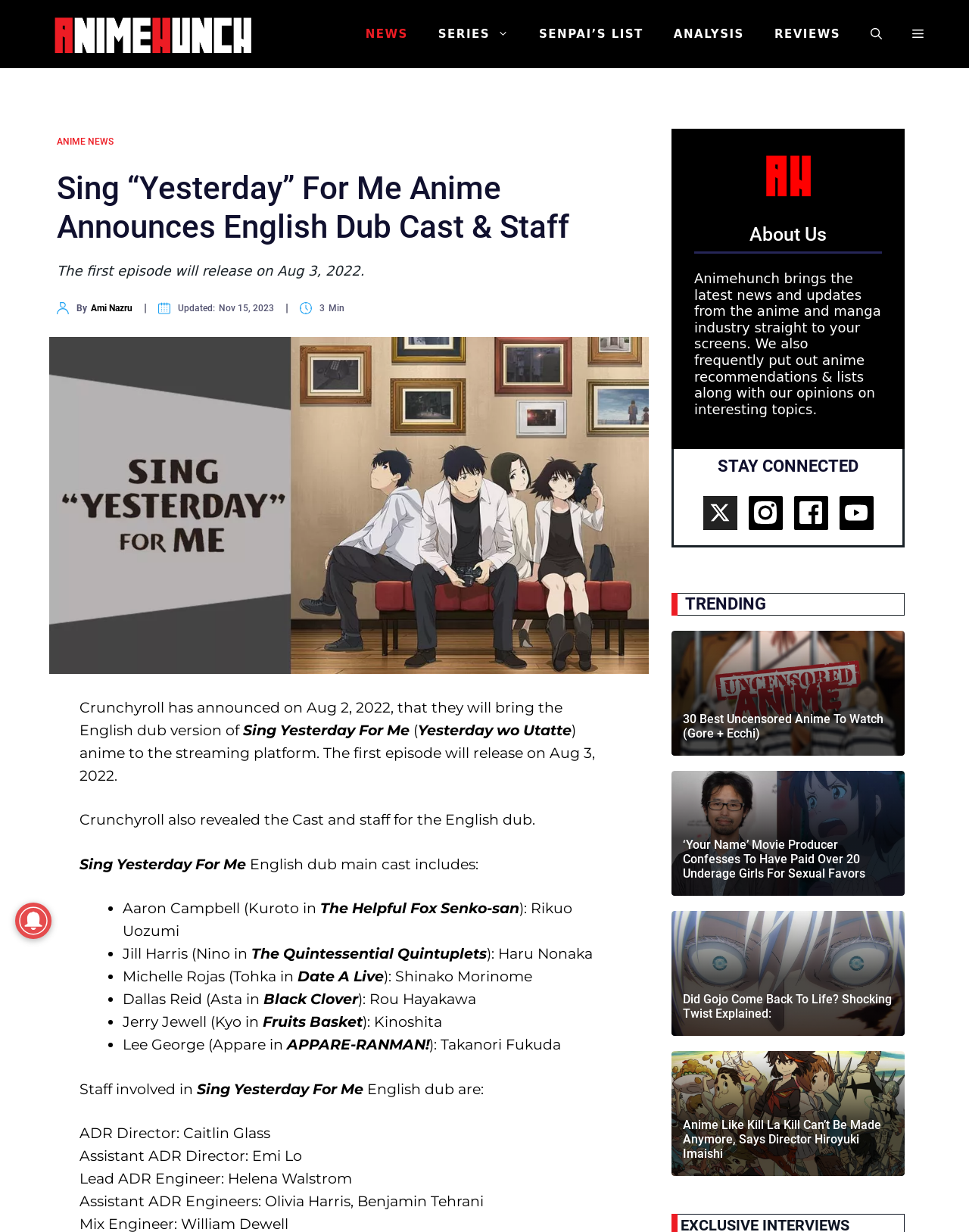Give a one-word or short-phrase answer to the following question: 
What is the name of the website that brings the latest news and updates from the anime and manga industry?

Animehunch